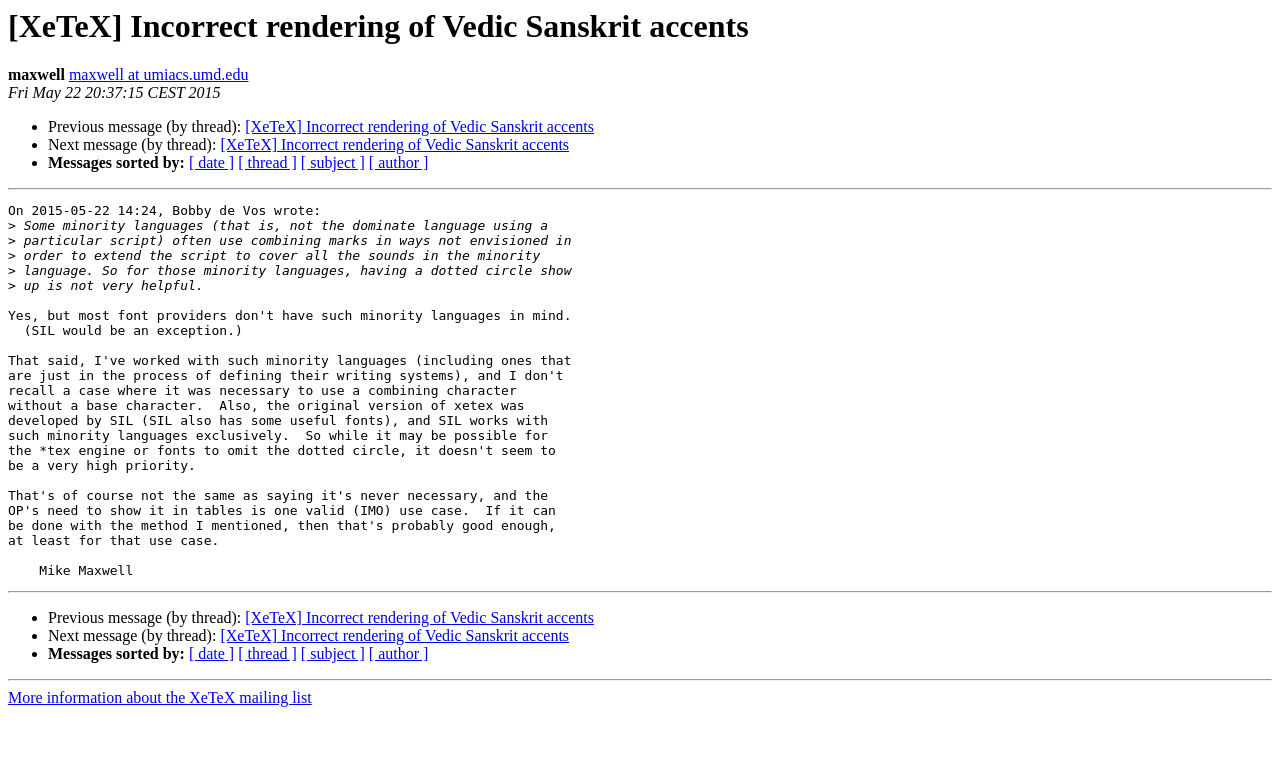What is the email address of maxwell?
Using the image as a reference, deliver a detailed and thorough answer to the question.

The email address of maxwell can be found in the link 'maxwell at umiacs.umd.edu' which is located at the top of the webpage.